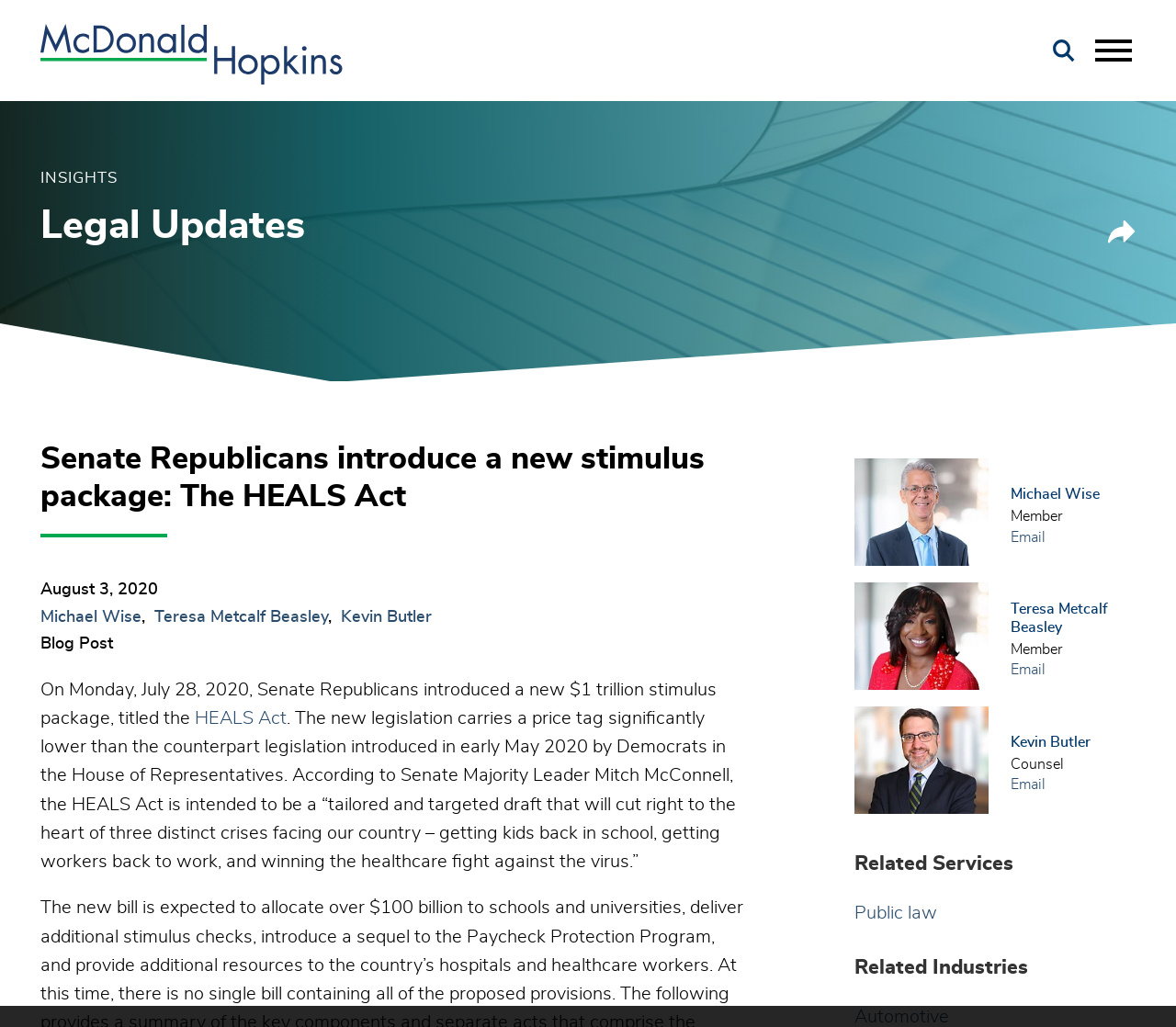Determine the bounding box coordinates of the clickable region to carry out the instruction: "Share this article".

[0.942, 0.223, 0.966, 0.24]